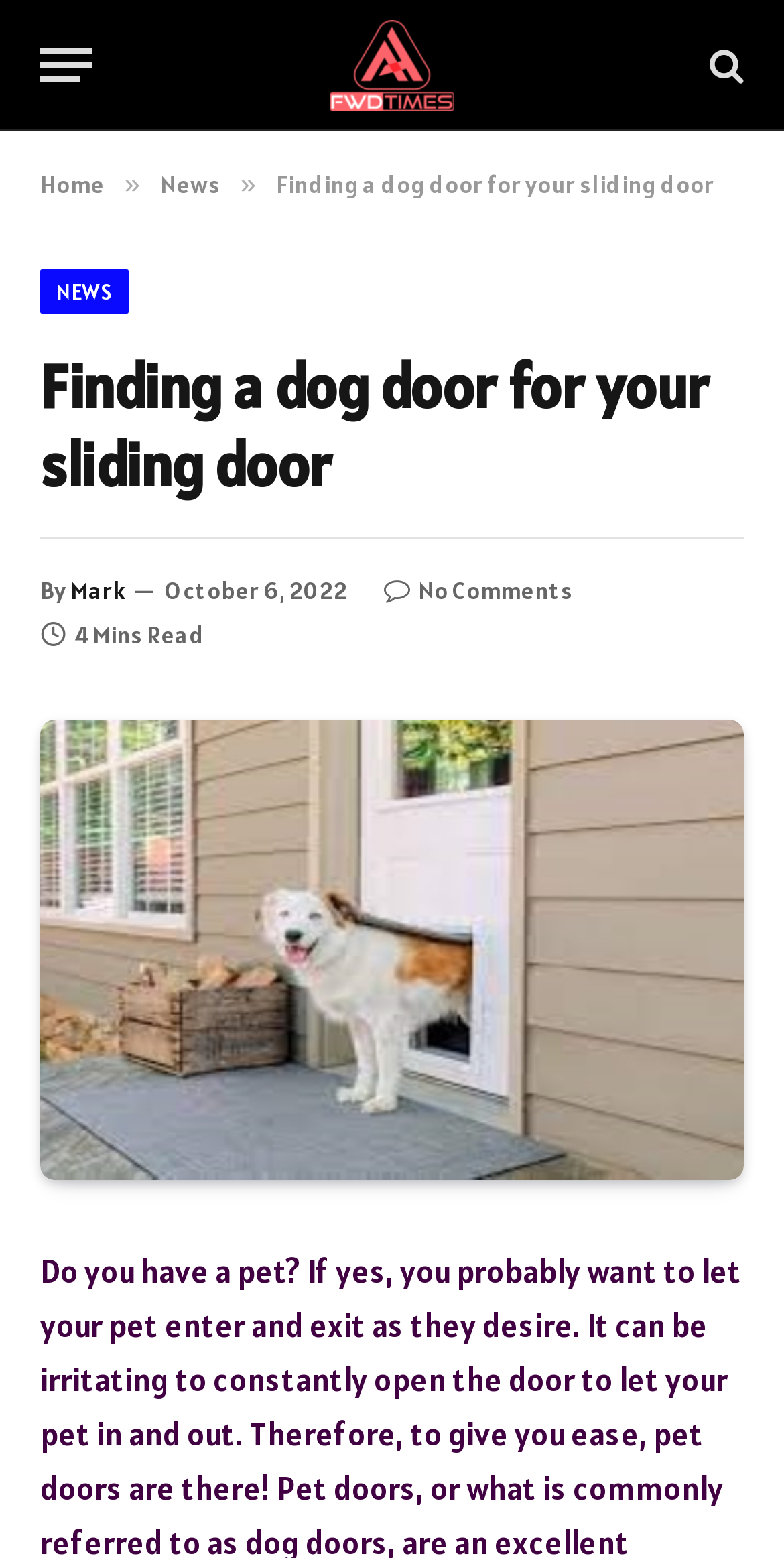What is the author of the article? Refer to the image and provide a one-word or short phrase answer.

Mark